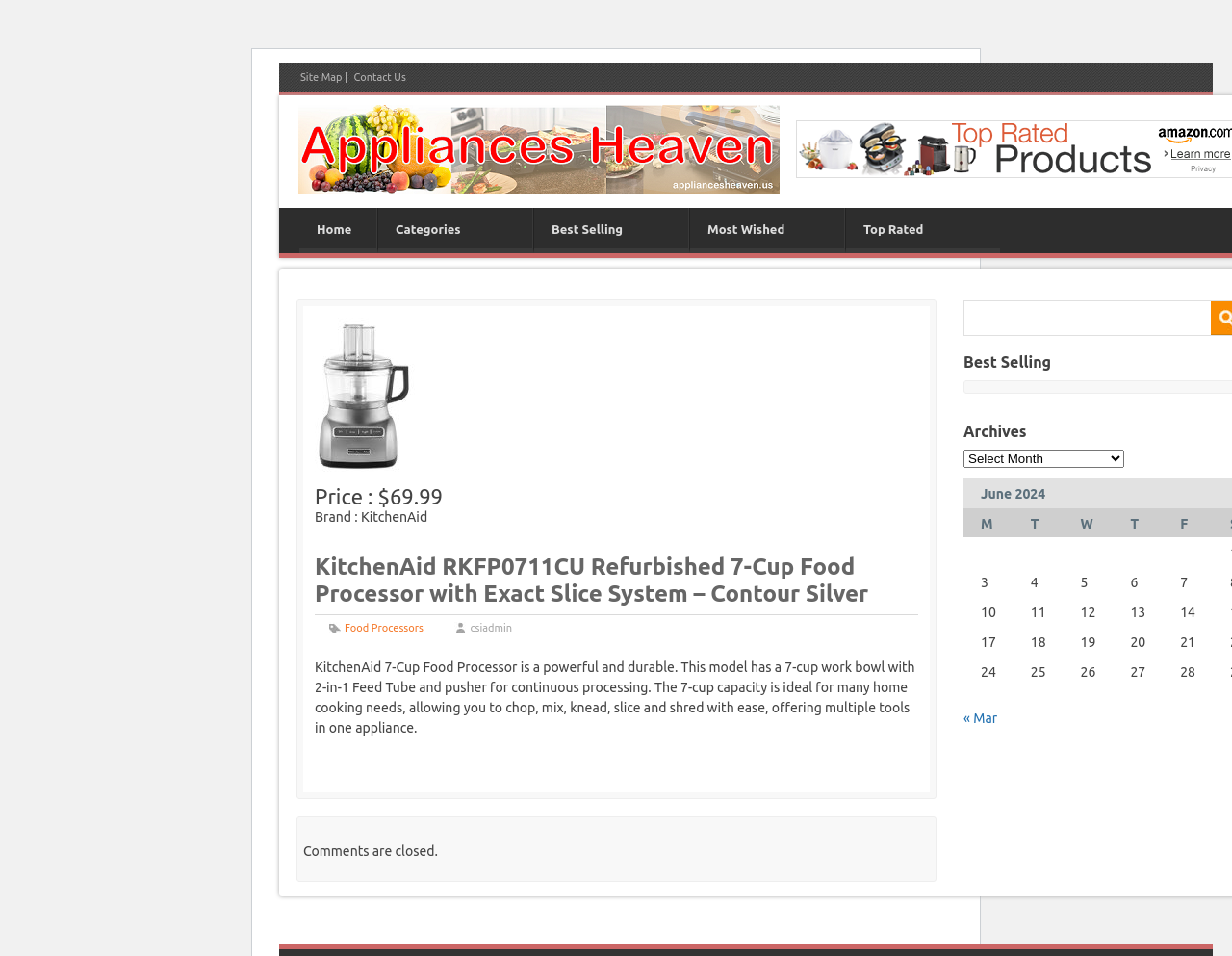Please locate the bounding box coordinates of the element's region that needs to be clicked to follow the instruction: "Go to the 'Food Processors' category". The bounding box coordinates should be provided as four float numbers between 0 and 1, i.e., [left, top, right, bottom].

[0.28, 0.651, 0.344, 0.663]